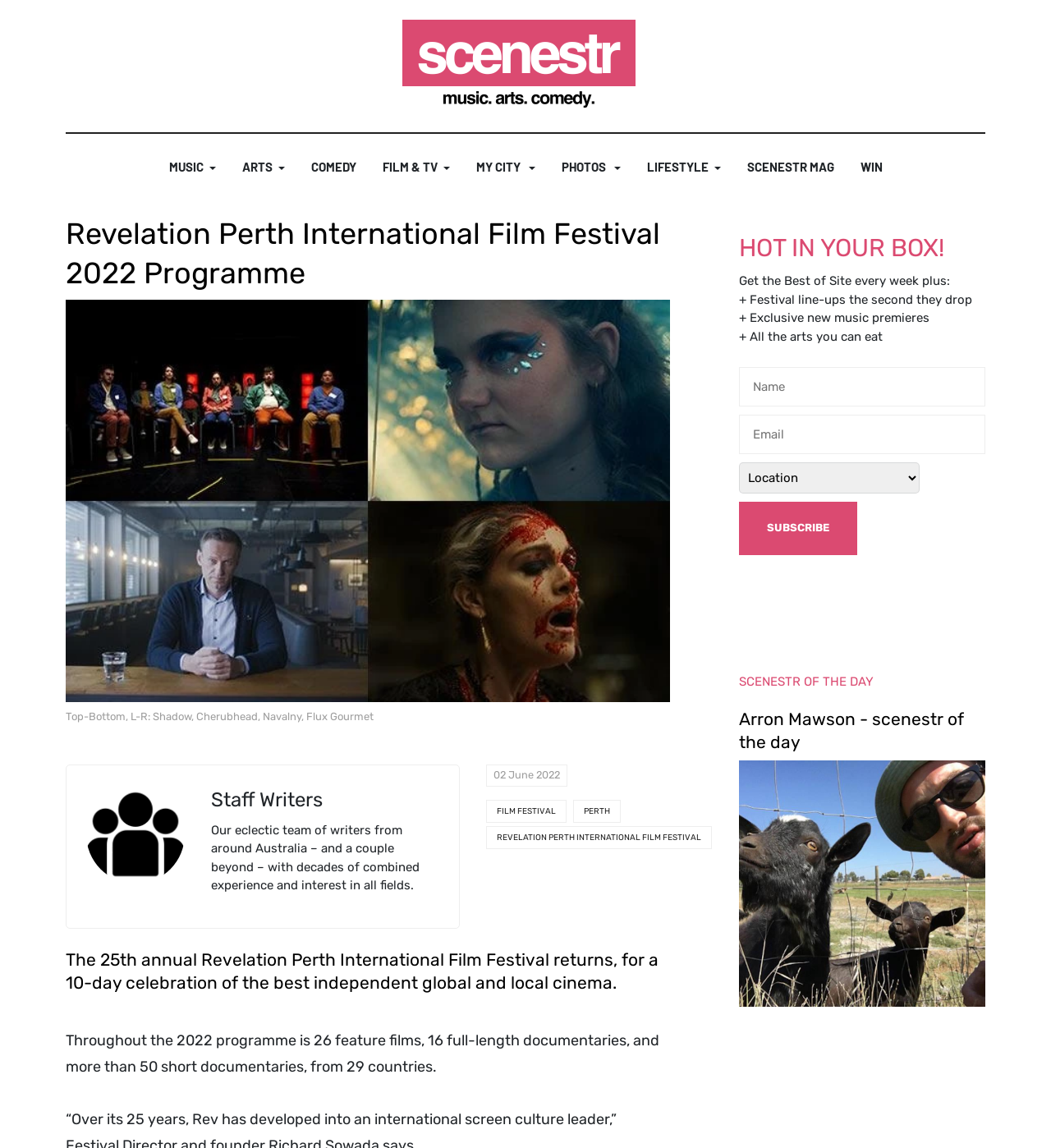Generate a comprehensive description of the webpage.

The webpage is about the 25th annual Revelation Perth International Film Festival, which is a 10-day celebration of independent global and local cinema. At the top of the page, there is a header section with a logo and several buttons and links, including "MUSIC", "ARTS", "COMEDY", "FILM & TV", "MY CITY", "PHOTOS", "LIFESTYLE", "SCENESTR MAG", and "WIN". 

Below the header section, there is a large heading that reads "Revelation Perth International Film Festival 2022 Programme". Next to this heading, there is a figure with a caption that describes four films: "Shadow", "Cherubhead", "Navalny", and "Flux Gourmet". 

On the left side of the page, there is a section with a link and an image, followed by a link to "Staff Writers" and a paragraph of text that describes the writers. There is also a date "02 June 2022" and three links to "FILM FESTIVAL", "PERTH", and "REVELATION PERTH INTERNATIONAL FILM FESTIVAL". 

The main content of the page is a section that describes the film festival, including the number of feature films, documentaries, and short documentaries that will be shown. 

On the right side of the page, there is a section with a heading "HOT IN YOUR BOX!" and several paragraphs of text that describe the benefits of subscribing to a newsletter. There is also a form with fields for "Name", "Email", and a dropdown menu, as well as a "Subscribe" button. 

Below this section, there is a heading "SCENESTR OF THE DAY" and a link to "Arron Mawson - scenestr of the day", accompanied by a figure.